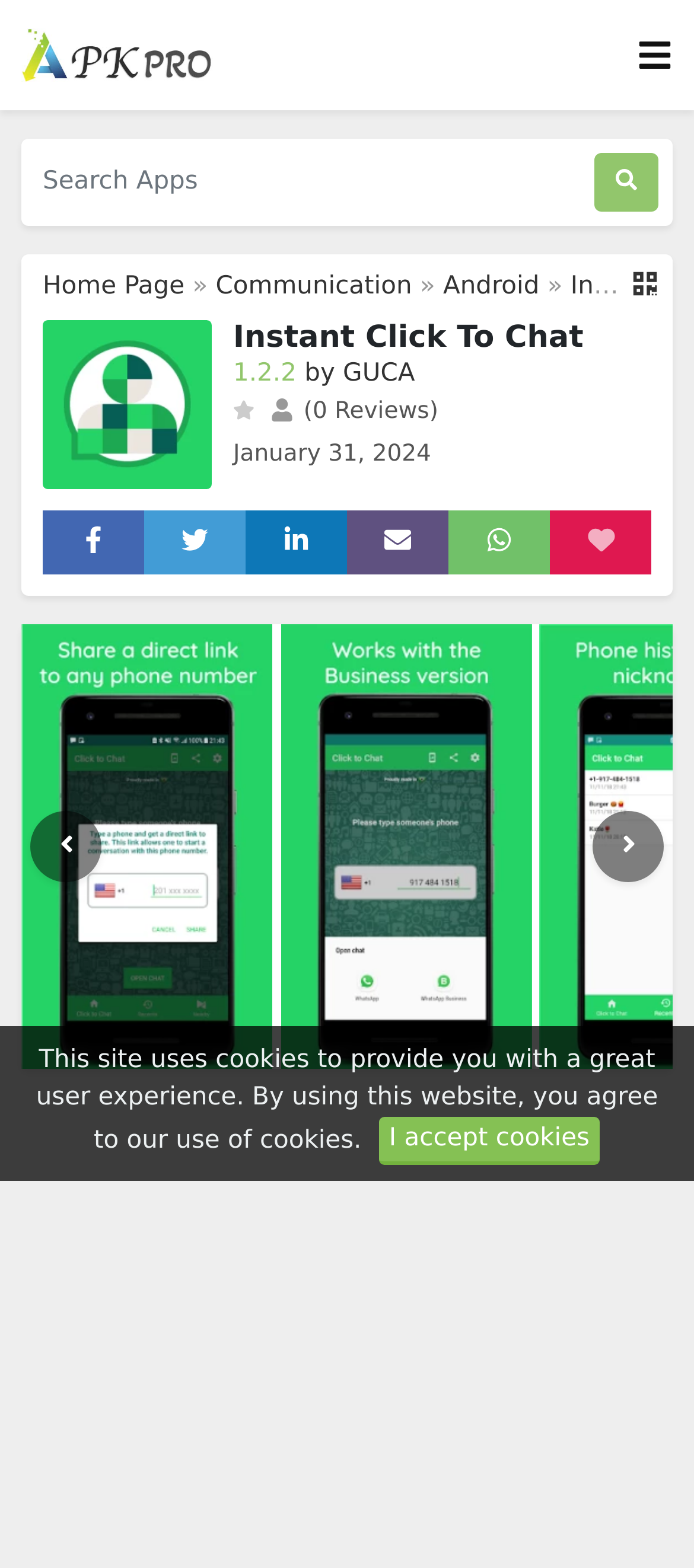Specify the bounding box coordinates of the area to click in order to execute this command: 'Download APK Android Apps and Games'. The coordinates should consist of four float numbers ranging from 0 to 1, and should be formatted as [left, top, right, bottom].

[0.031, 0.018, 0.379, 0.052]